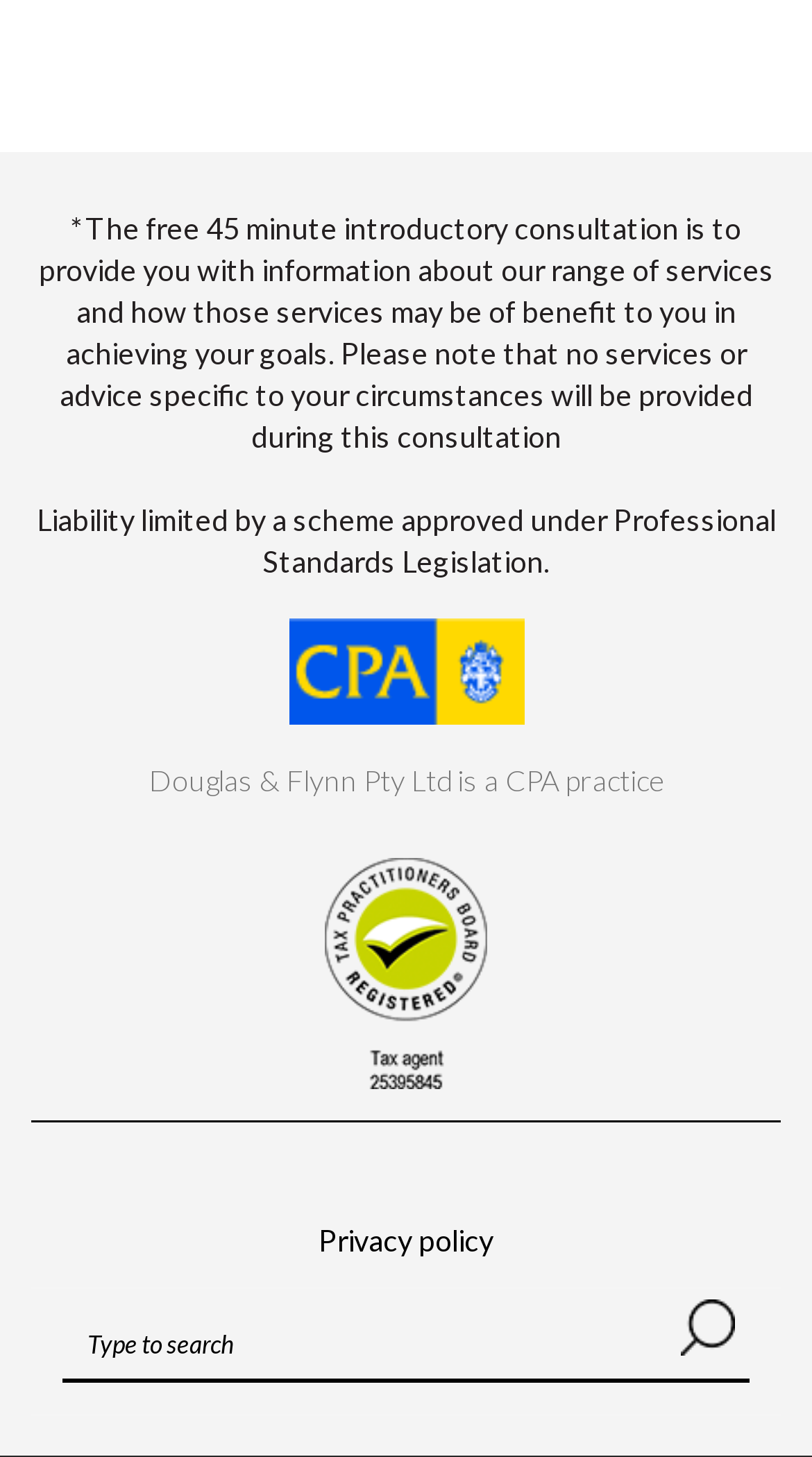Using the information in the image, give a comprehensive answer to the question: 
What type of practice is Douglas & Flynn Pty Ltd?

According to the webpage, Douglas & Flynn Pty Ltd is a CPA (Certified Public Accountant) practice, which suggests that it provides accounting and financial services.